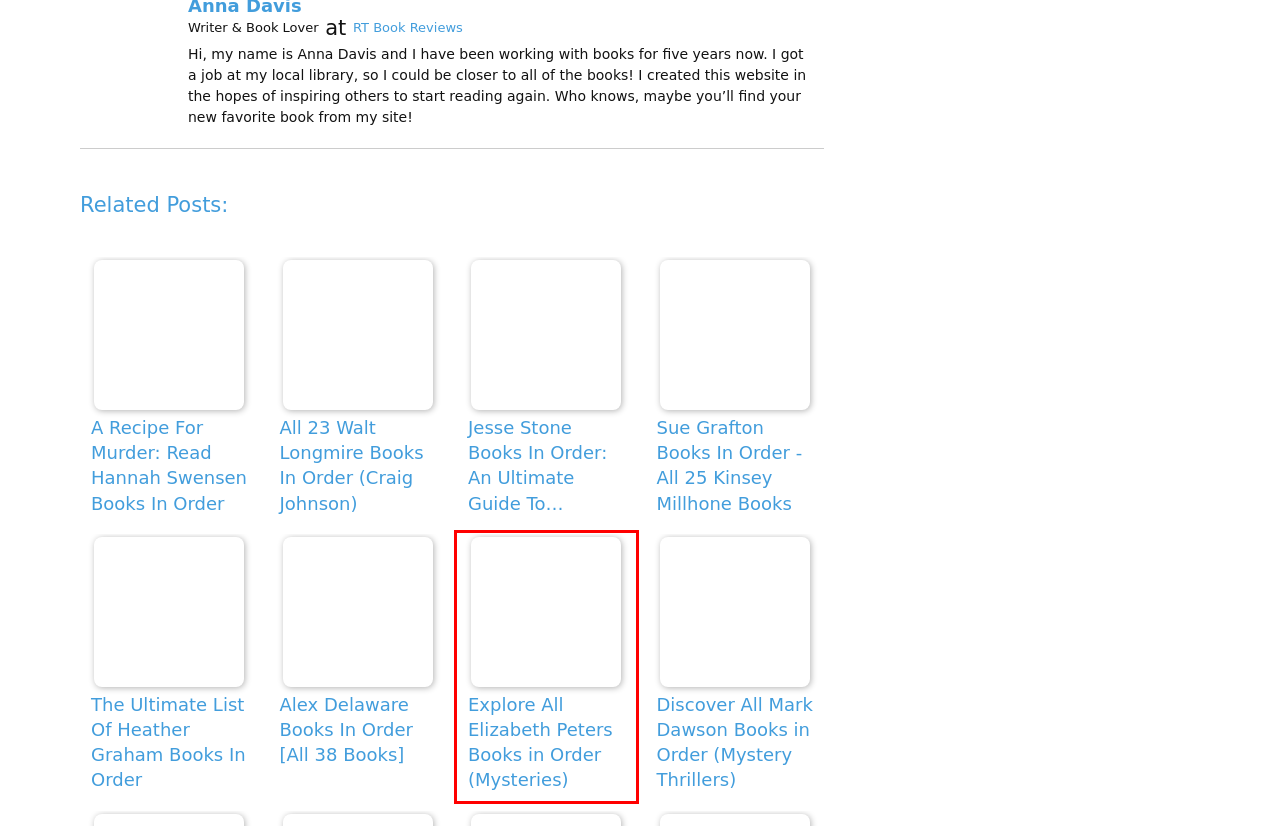Review the screenshot of a webpage that includes a red bounding box. Choose the most suitable webpage description that matches the new webpage after clicking the element within the red bounding box. Here are the candidates:
A. All 23 Walt Longmire Books In Order (Craig Johnson)
B. A Recipe For Murder: Read Hannah Swensen Books In Order
C. Sue Grafton Books In Order - All 25 Kinsey Millhone Books
D. The Ultimate List Of Heather Graham Books In Order
E. Jesse Stone Books In Order: An Ultimate Guide To Reading All 21 Books
F. Discover All Mark Dawson Books in Order (Mystery Thrillers)
G. Explore All Elizabeth Peters Books in Order (Mysteries)
H. Alex Delaware Books In Order [All 38 Books]

G